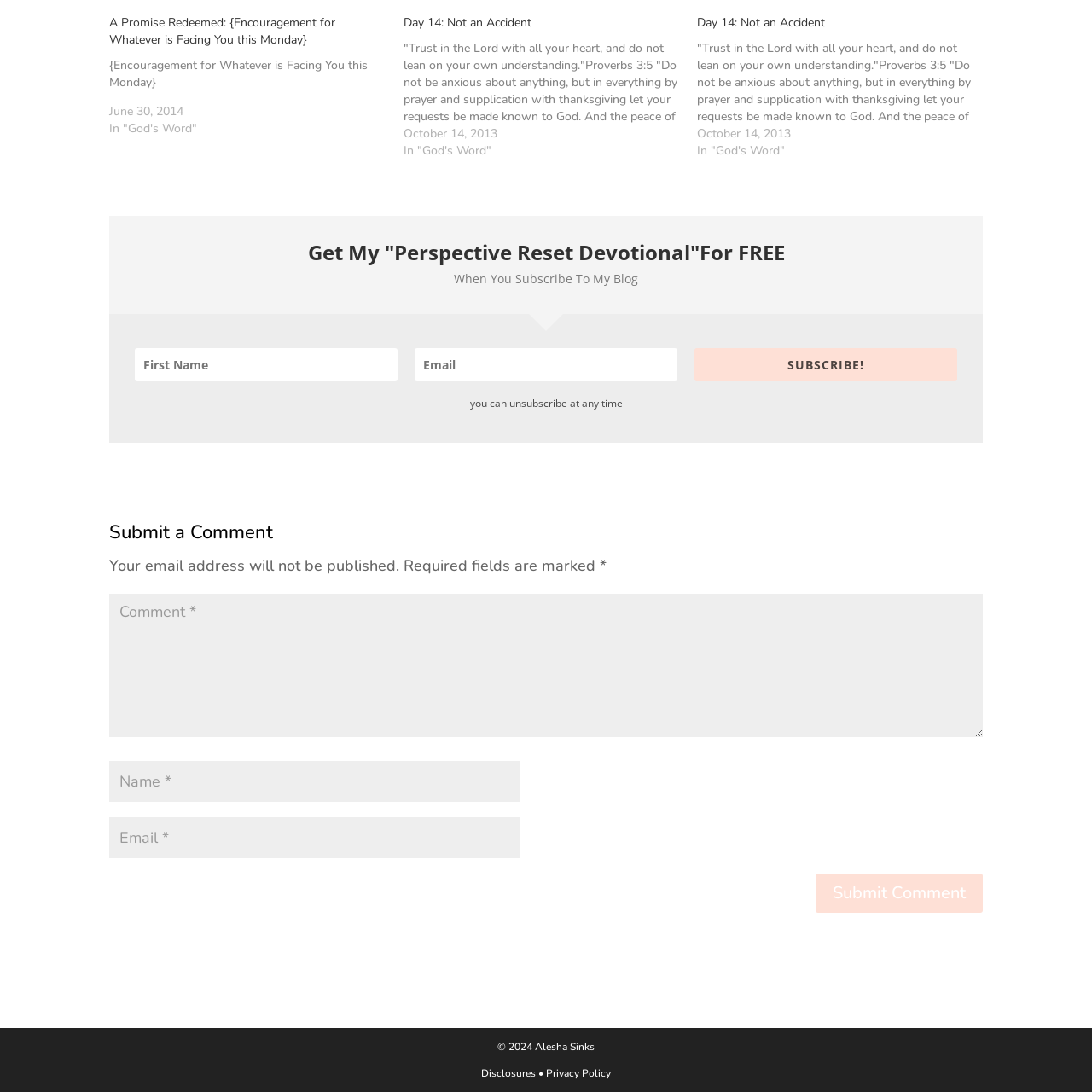Please identify the coordinates of the bounding box for the clickable region that will accomplish this instruction: "Check the privacy policy".

[0.5, 0.976, 0.559, 0.989]